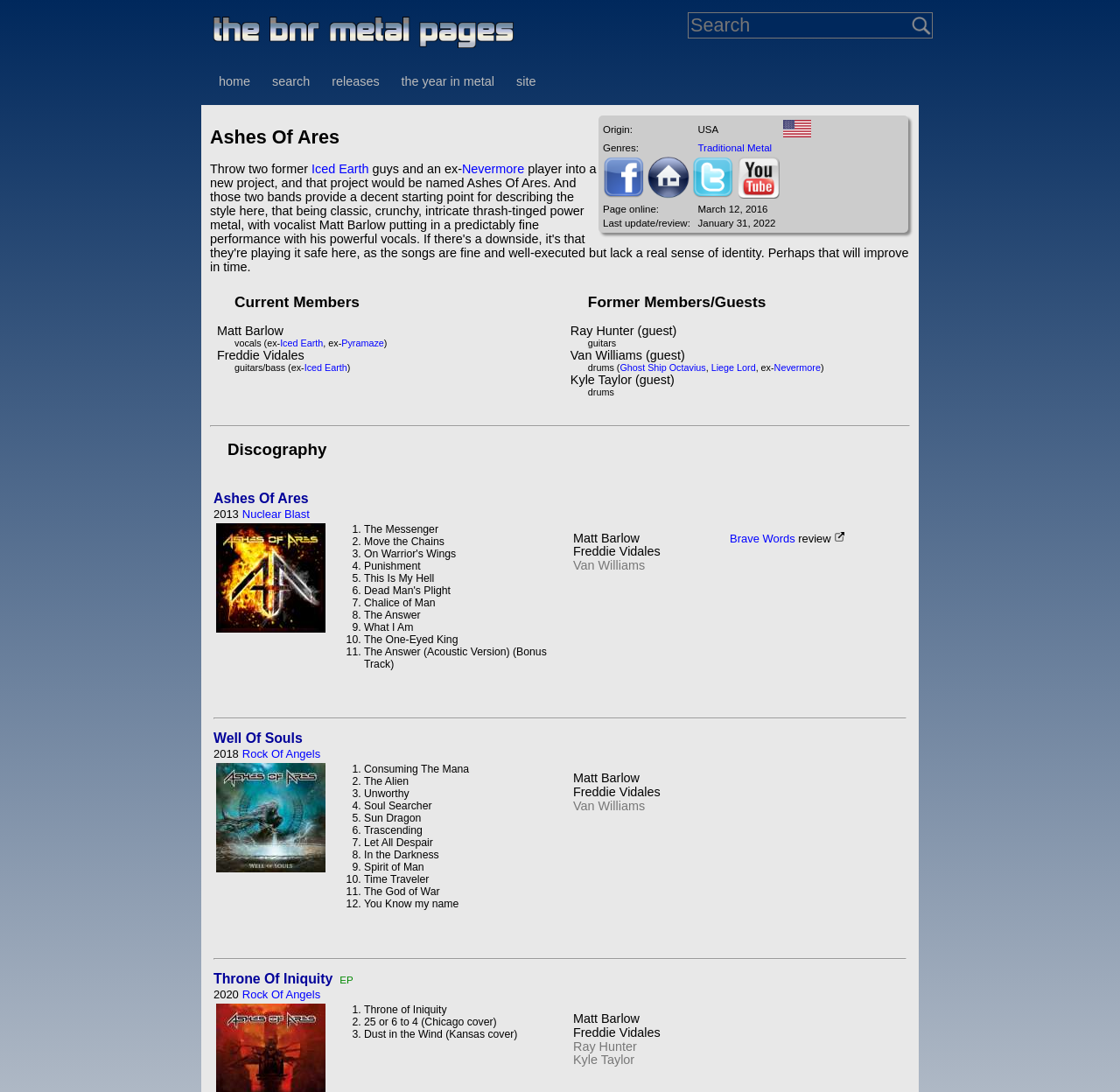How many tracks are in the album Ashes Of Ares?
Could you answer the question with a detailed and thorough explanation?

I found the answer by looking at the table in the 'Discography' section and counting the number of tracks listed, which are 11.